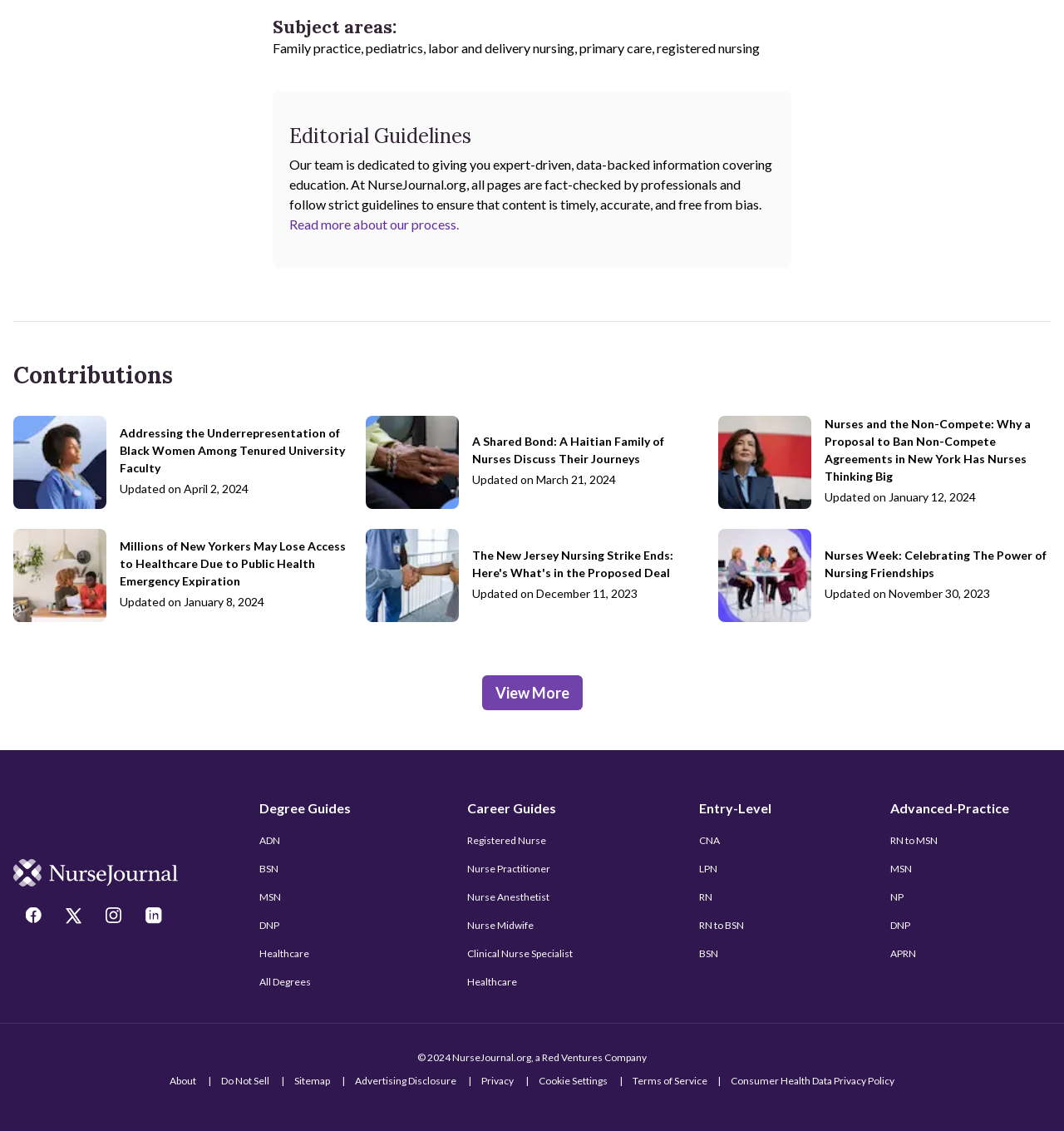Find the bounding box coordinates of the element you need to click on to perform this action: 'Visit the Facebook page'. The coordinates should be represented by four float values between 0 and 1, in the format [left, top, right, bottom].

[0.024, 0.802, 0.043, 0.82]